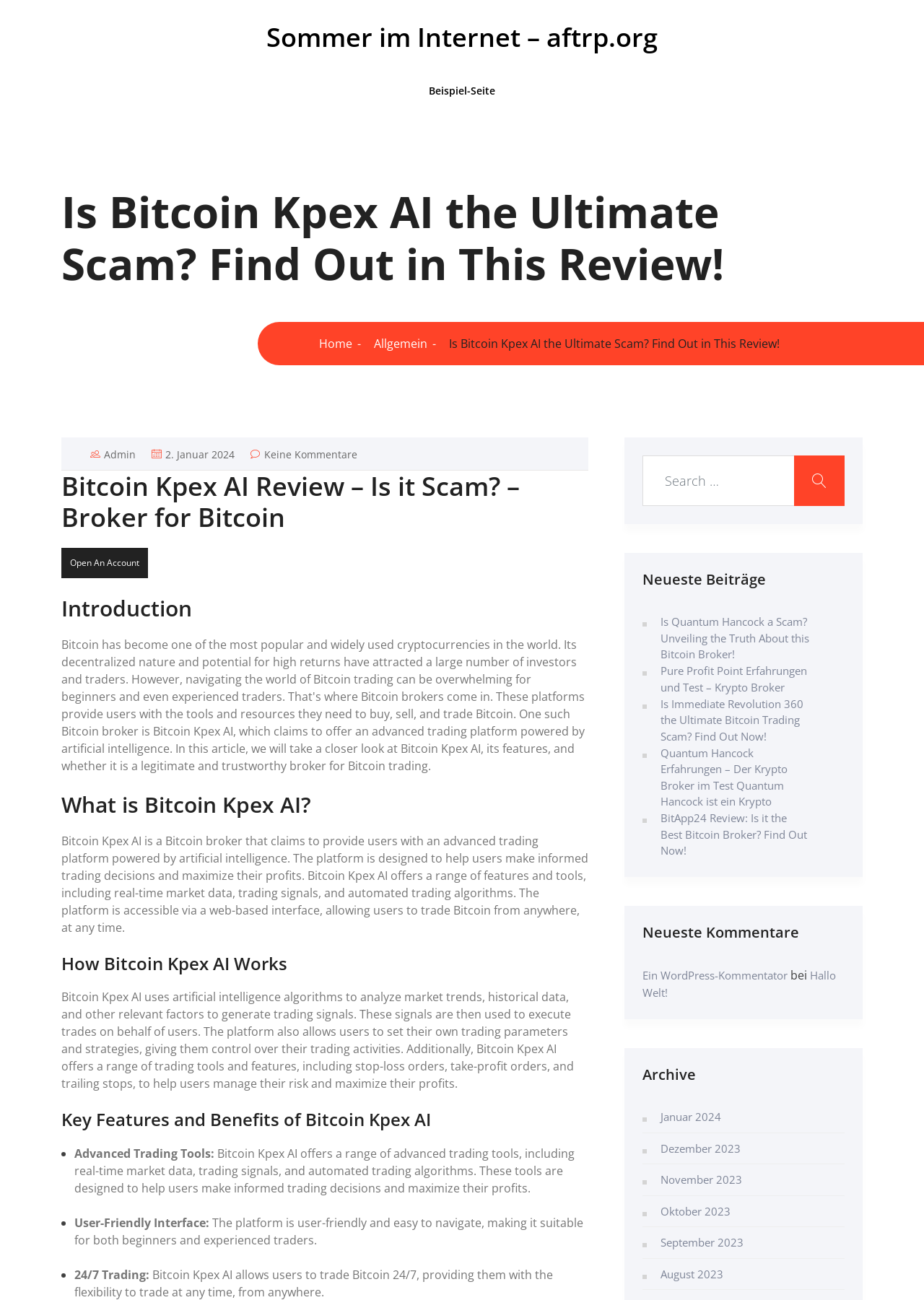Please identify the bounding box coordinates for the region that you need to click to follow this instruction: "Check the 'Neueste Beiträge' section".

[0.695, 0.439, 0.914, 0.461]